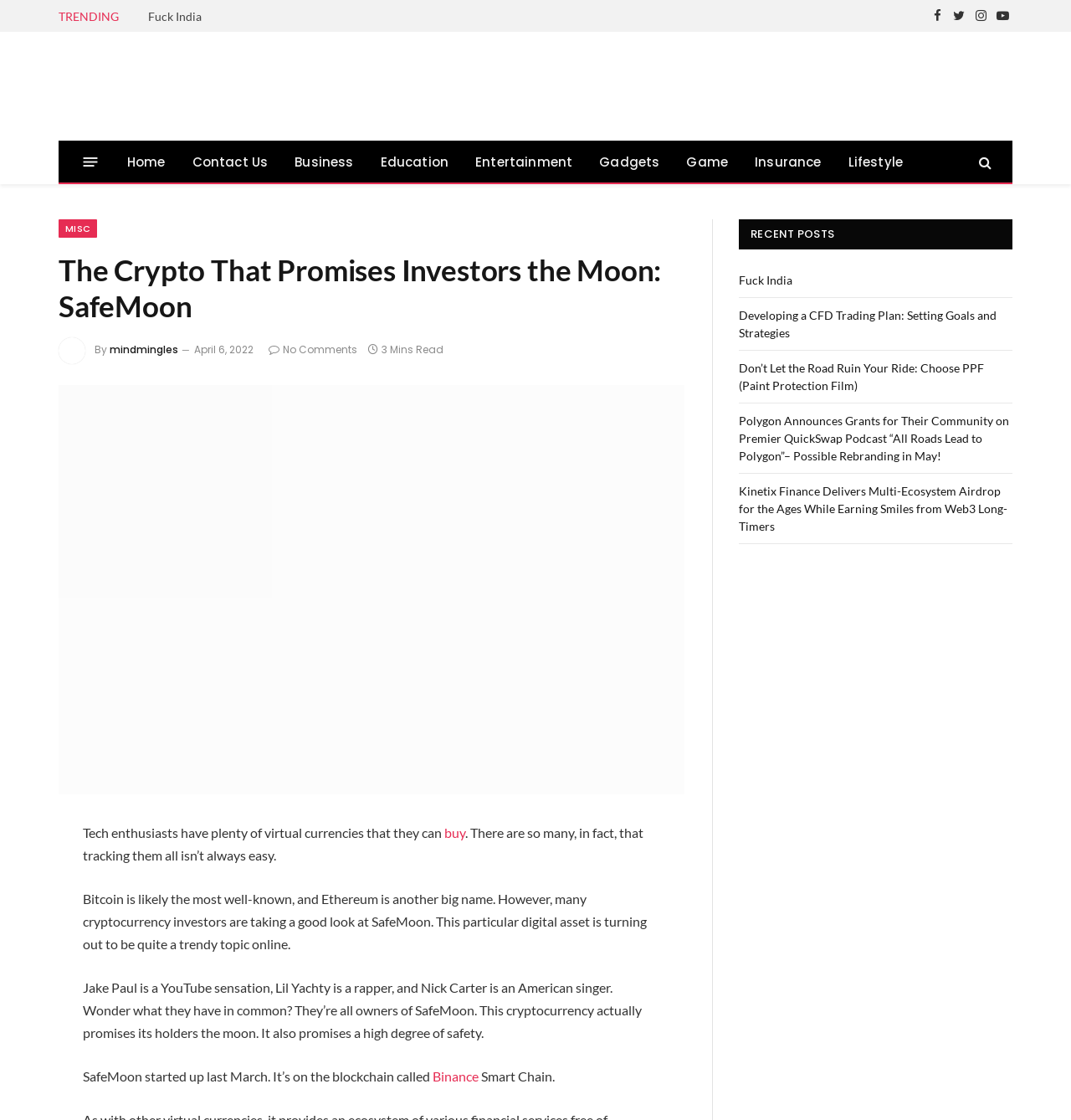Please specify the bounding box coordinates of the element that should be clicked to execute the given instruction: 'Check the recent post about Polygon'. Ensure the coordinates are four float numbers between 0 and 1, expressed as [left, top, right, bottom].

[0.69, 0.369, 0.942, 0.413]